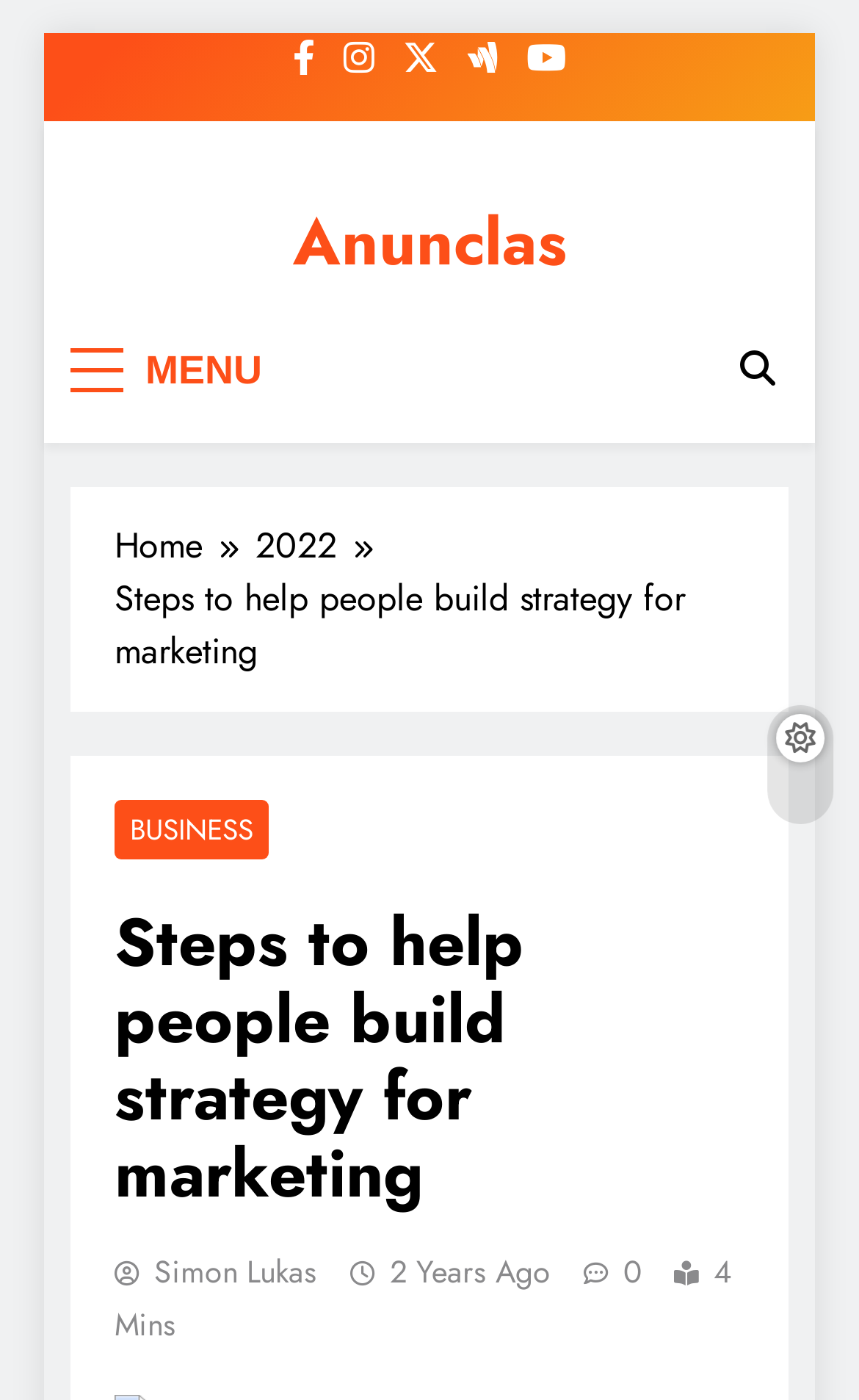Explain in detail what is displayed on the webpage.

The webpage appears to be an article or blog post about building a marketing strategy. At the top left, there is a "Skip to content" link. To the right of it, there are several social media links, represented by icons, including Facebook, Twitter, and LinkedIn. 

Below these icons, the website's logo, "Anunclas", is displayed. Next to the logo, there is a "MENU" button. On the right side of the page, there is a search icon.

The main content of the page is divided into sections. The first section displays a breadcrumb navigation menu, showing the path "Home > 2022 > Steps to help people build strategy for marketing". Below the breadcrumb menu, there is a heading that reads "Steps to help people build strategy for marketing". 

Under the heading, there is a subheading that says "BUSINESS". The article's author, Simon Lukas, is credited at the bottom of the page, along with the publication date, "2 Years Ago", and the estimated reading time, "4 Mins".